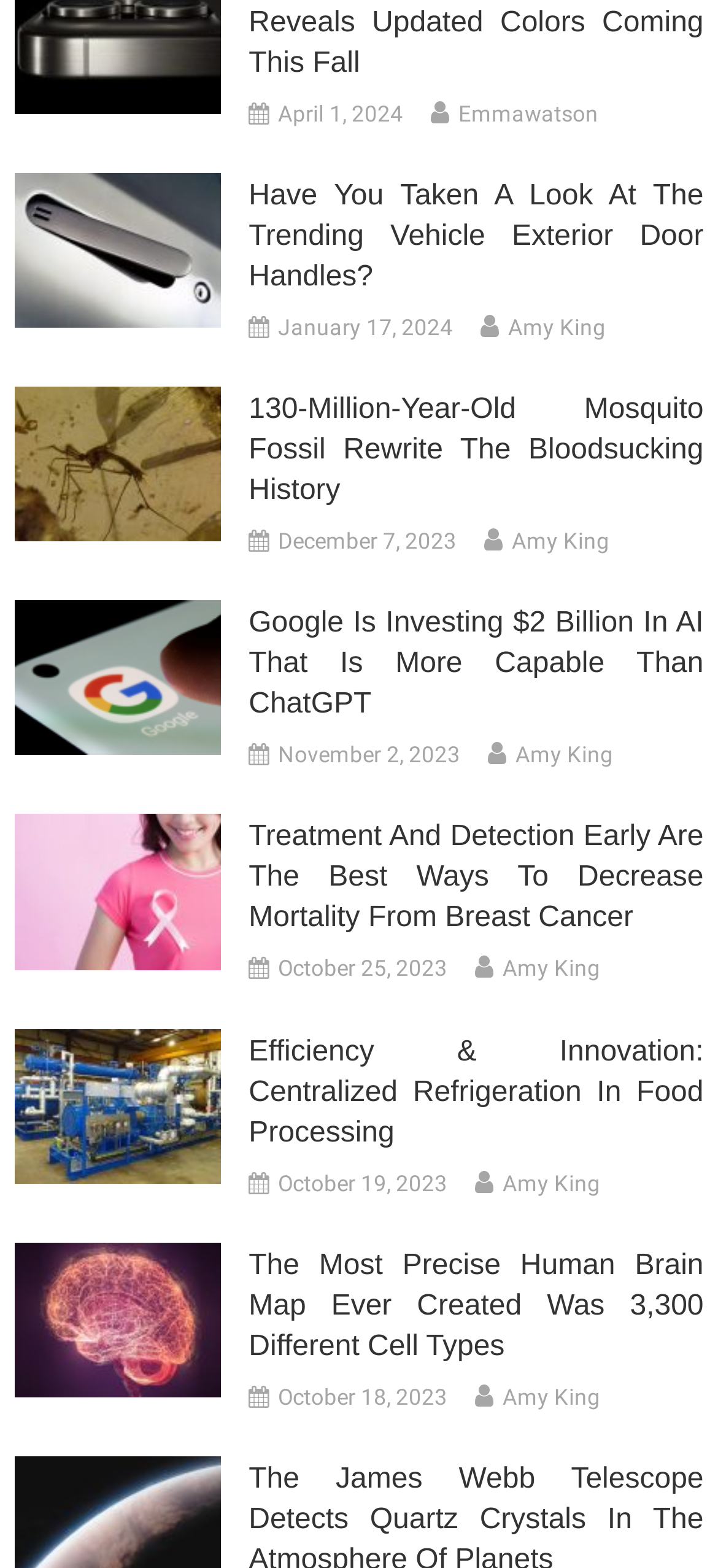Find the bounding box coordinates of the clickable region needed to perform the following instruction: "Learn about 130-million-year-old mosquito fossil". The coordinates should be provided as four float numbers between 0 and 1, i.e., [left, top, right, bottom].

[0.02, 0.285, 0.308, 0.304]